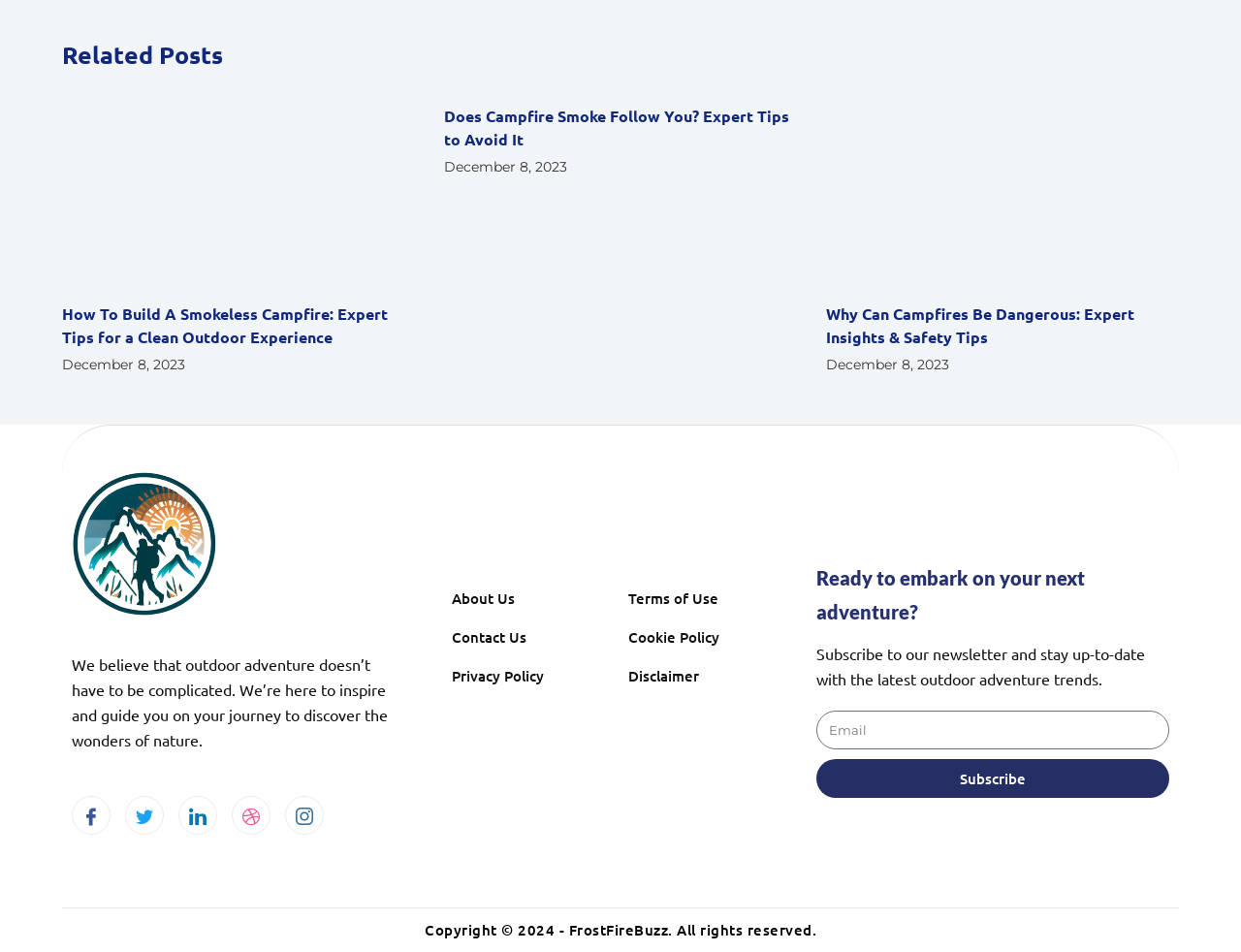Observe the image and answer the following question in detail: What is the date of the second related post?

The second related post has a time element with the text 'December 8, 2023', which indicates the date of this post.